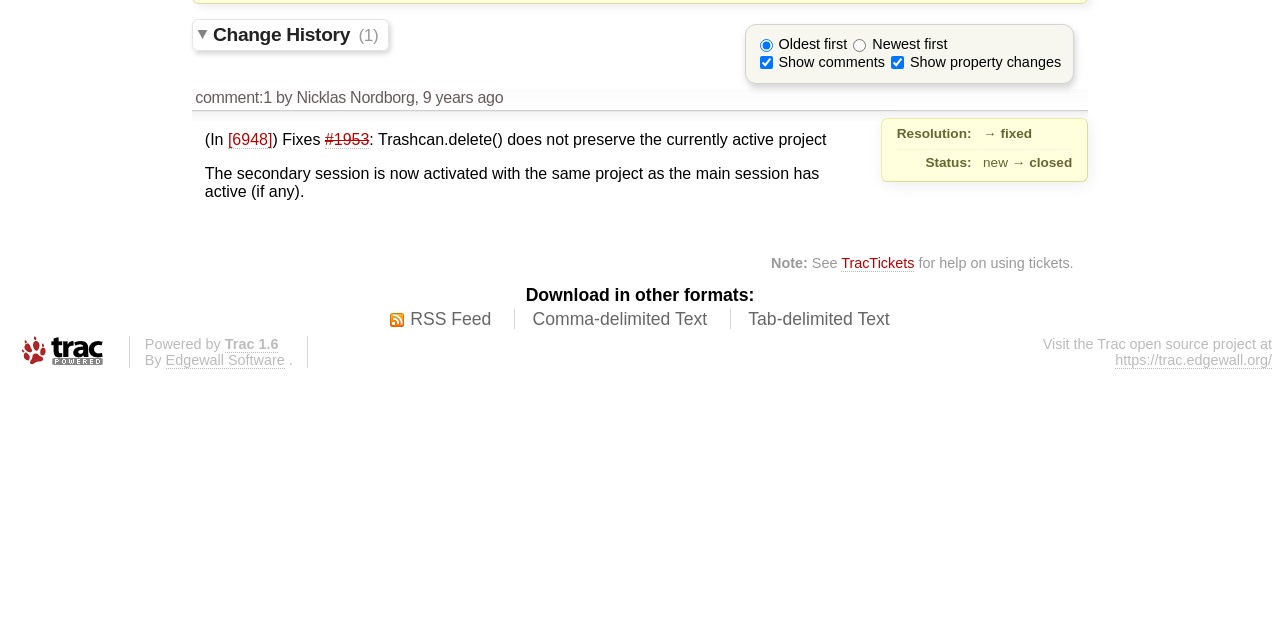Using the format (top-left x, top-left y, bottom-right x, bottom-right y), provide the bounding box coordinates for the described UI element. All values should be floating point numbers between 0 and 1: parent_node: Powered by Trac 1.6

[0.006, 0.526, 0.09, 0.577]